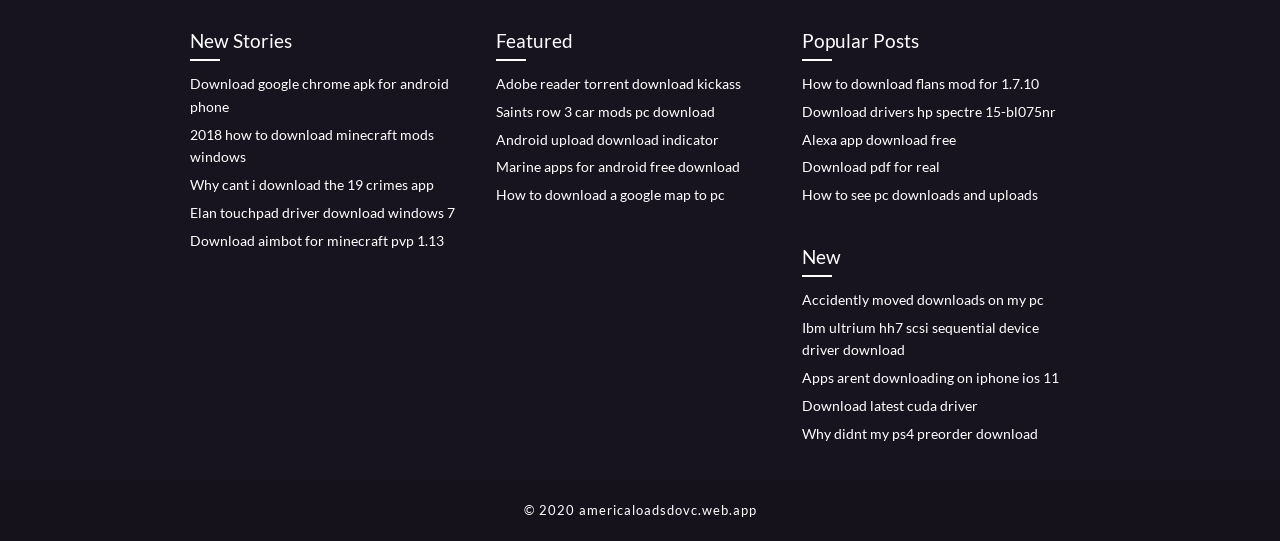Please identify the bounding box coordinates of the region to click in order to complete the given instruction: "Download google chrome apk for android phone". The coordinates should be four float numbers between 0 and 1, i.e., [left, top, right, bottom].

[0.148, 0.139, 0.351, 0.212]